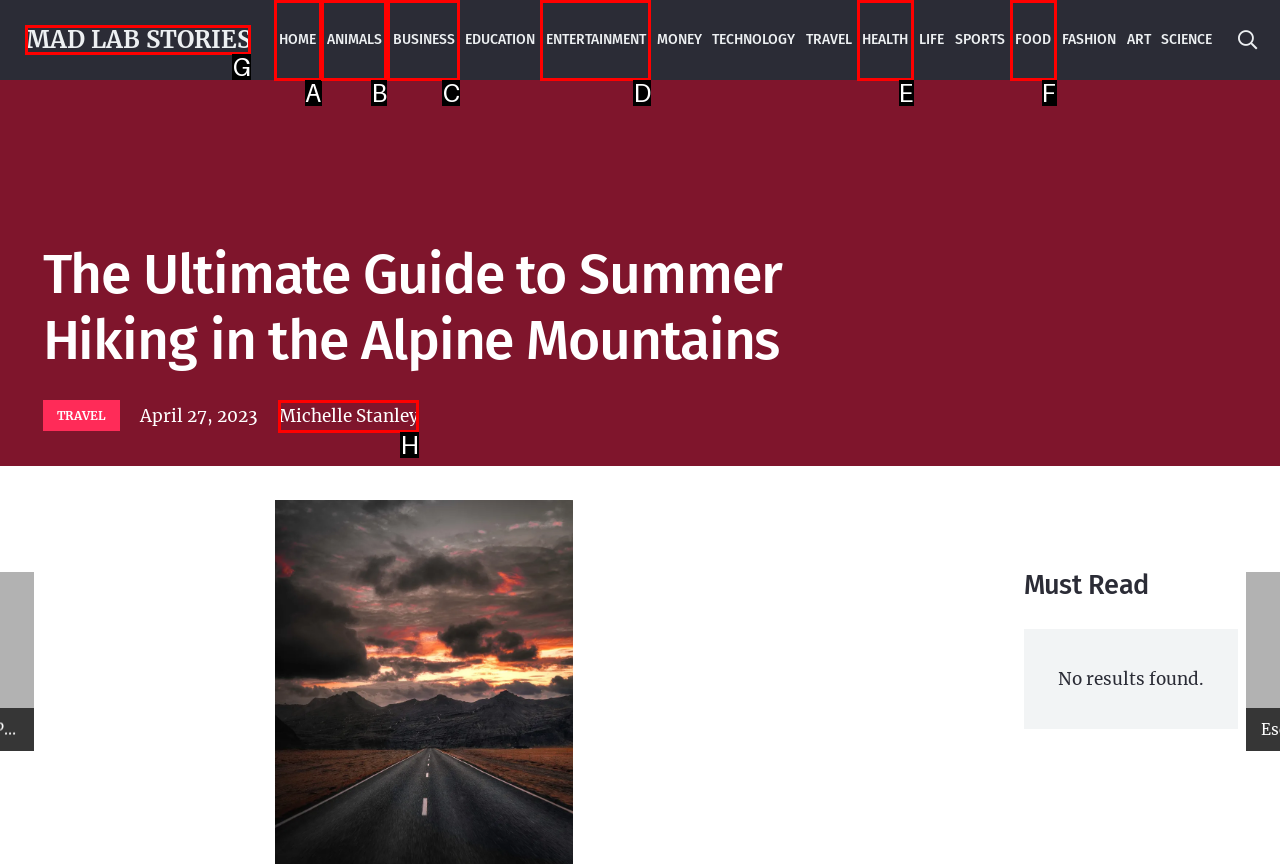Match the element description to one of the options: Mad lab stories
Respond with the corresponding option's letter.

G